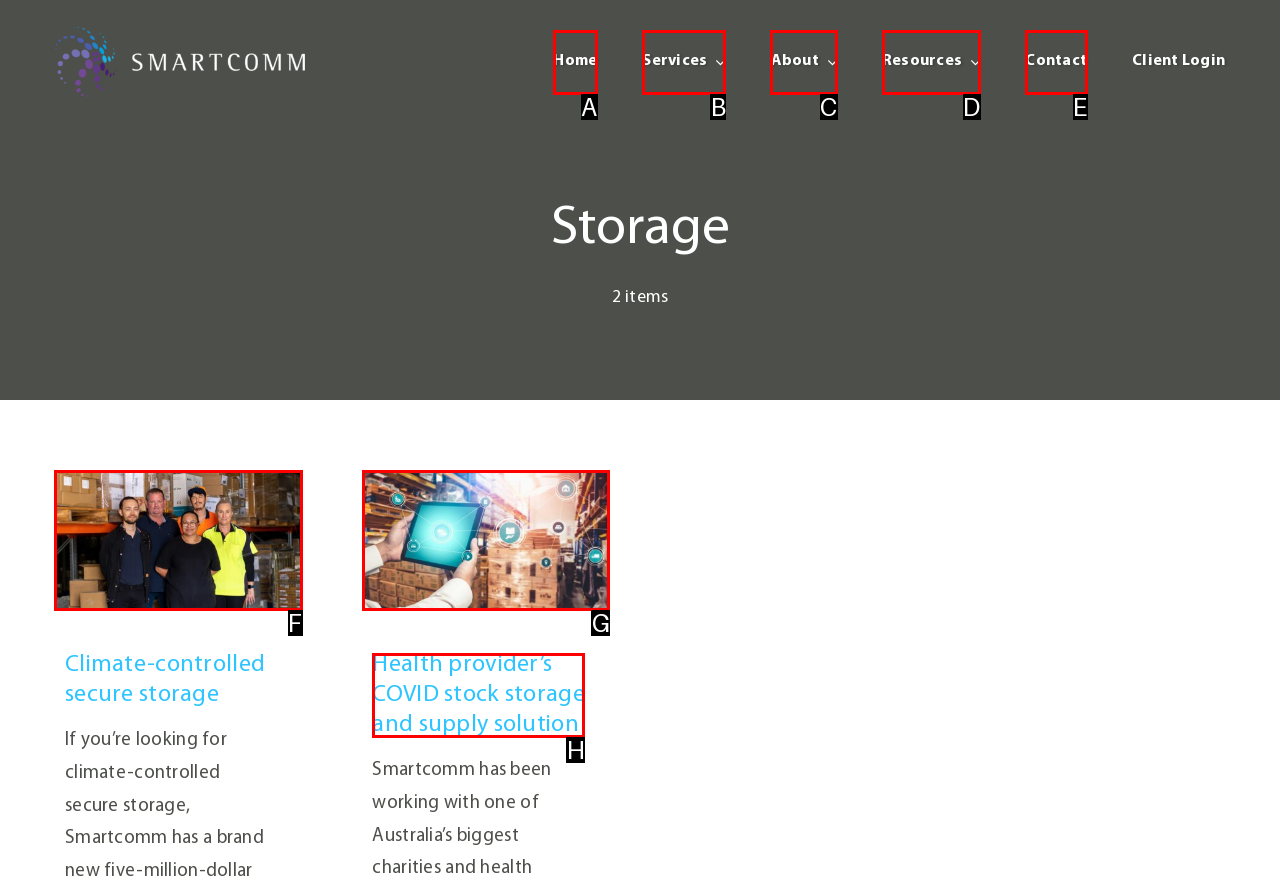Determine which option aligns with the description: title="Climate-controlled secure storage". Provide the letter of the chosen option directly.

F